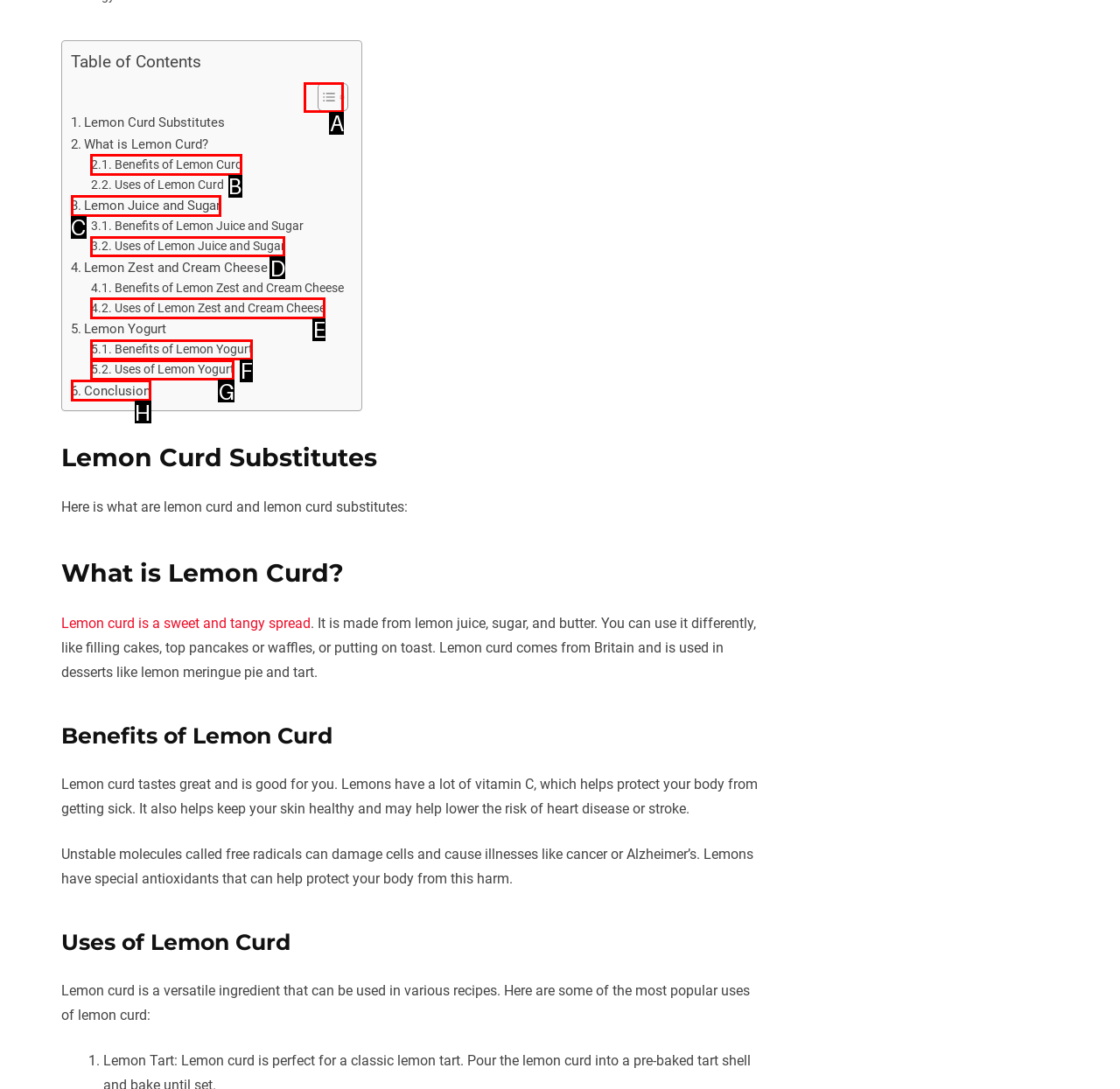From the given choices, which option should you click to complete this task: Learn about 'Benefits of Lemon Curd'? Answer with the letter of the correct option.

B